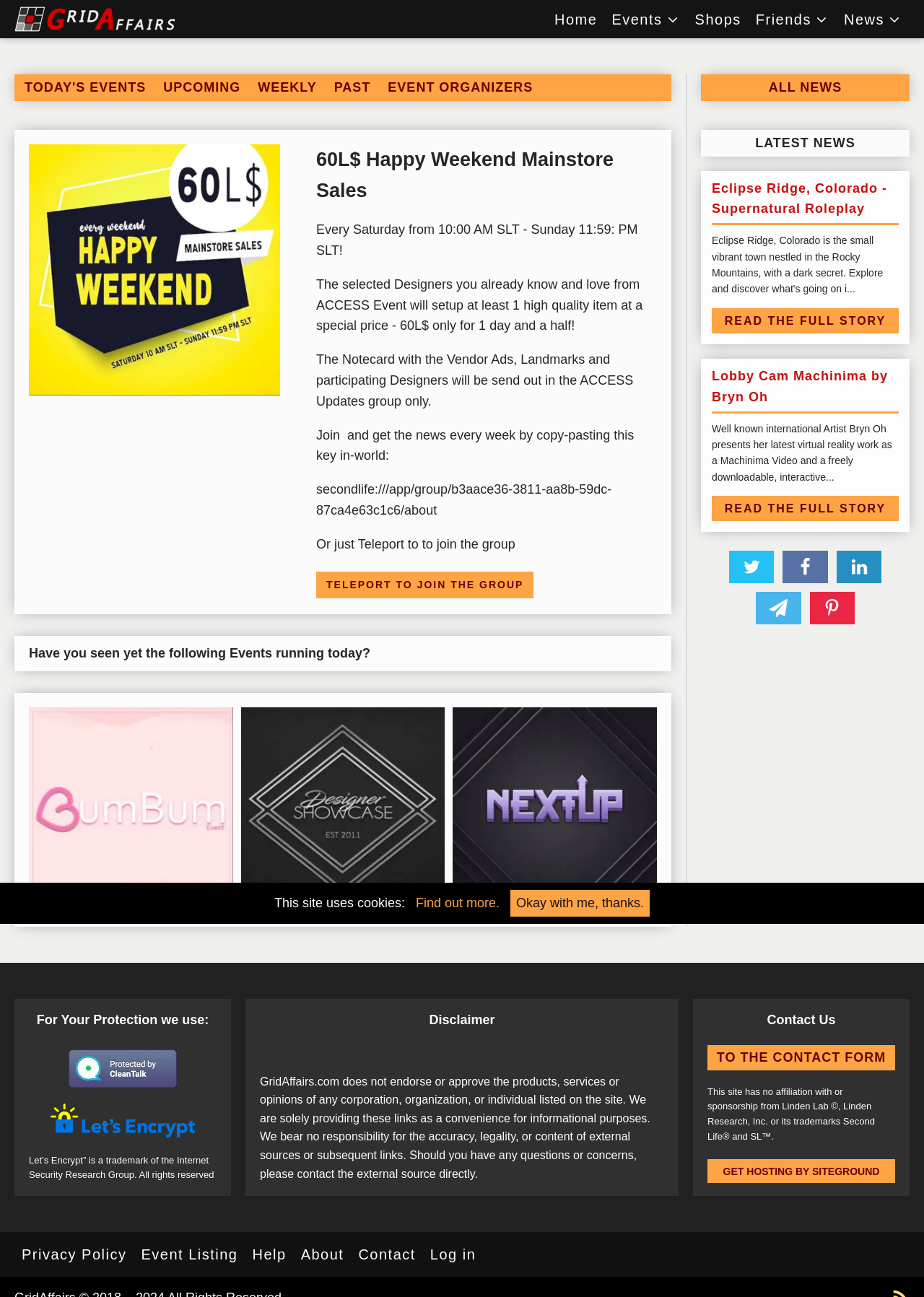Identify the bounding box coordinates of the region I need to click to complete this instruction: "Read the full story about Eclipse Ridge, Colorado - Supernatural Roleplay".

[0.77, 0.237, 0.973, 0.257]